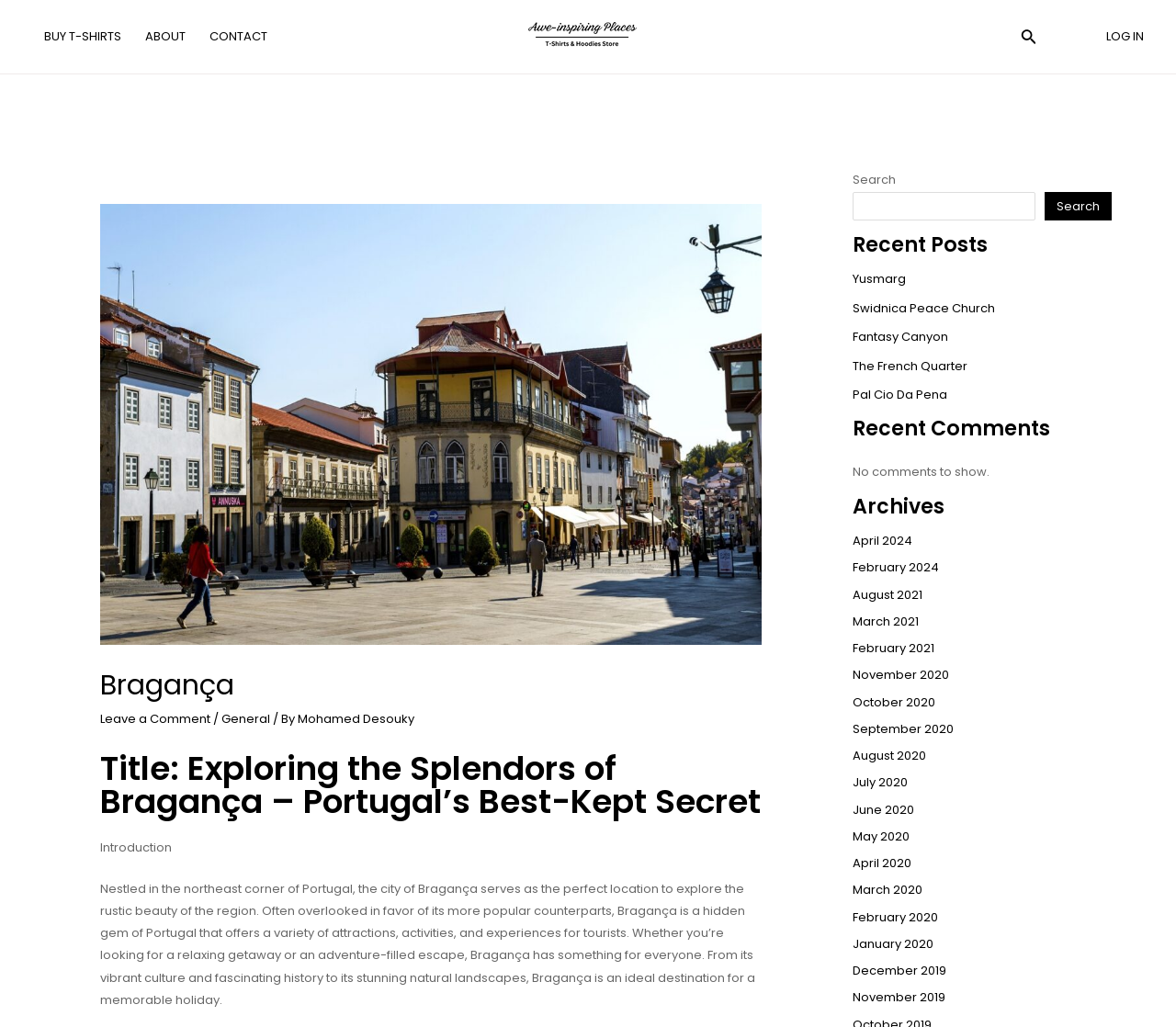Calculate the bounding box coordinates of the UI element given the description: "Pal Cio Da Pena".

[0.725, 0.376, 0.805, 0.393]